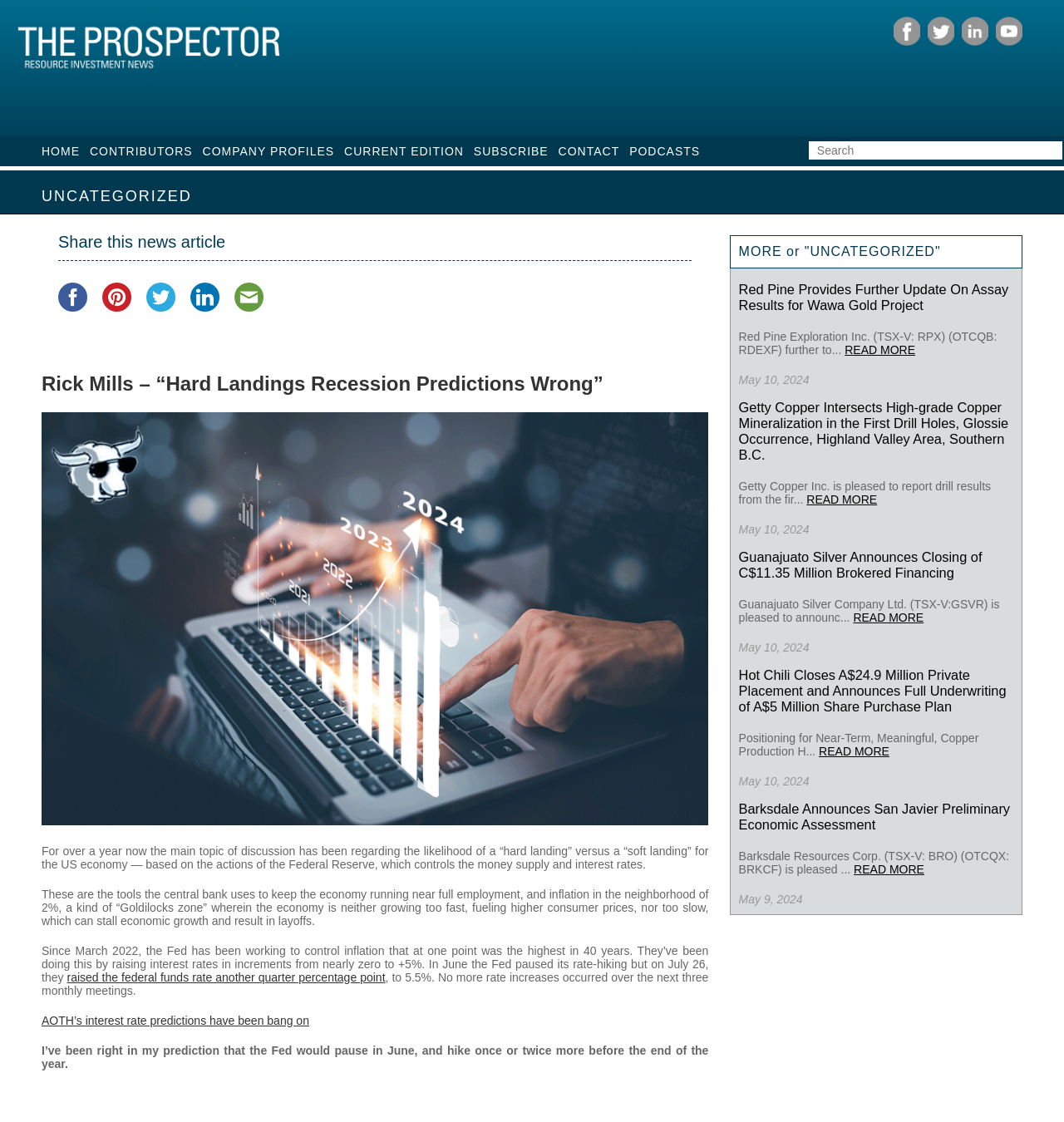With reference to the image, please provide a detailed answer to the following question: What is the topic of the main article?

I determined the answer by reading the heading of the main article, which is 'Rick Mills – “Hard Landings Recession Predictions Wrong”'. This suggests that the topic of the main article is related to hard landings recession predictions.